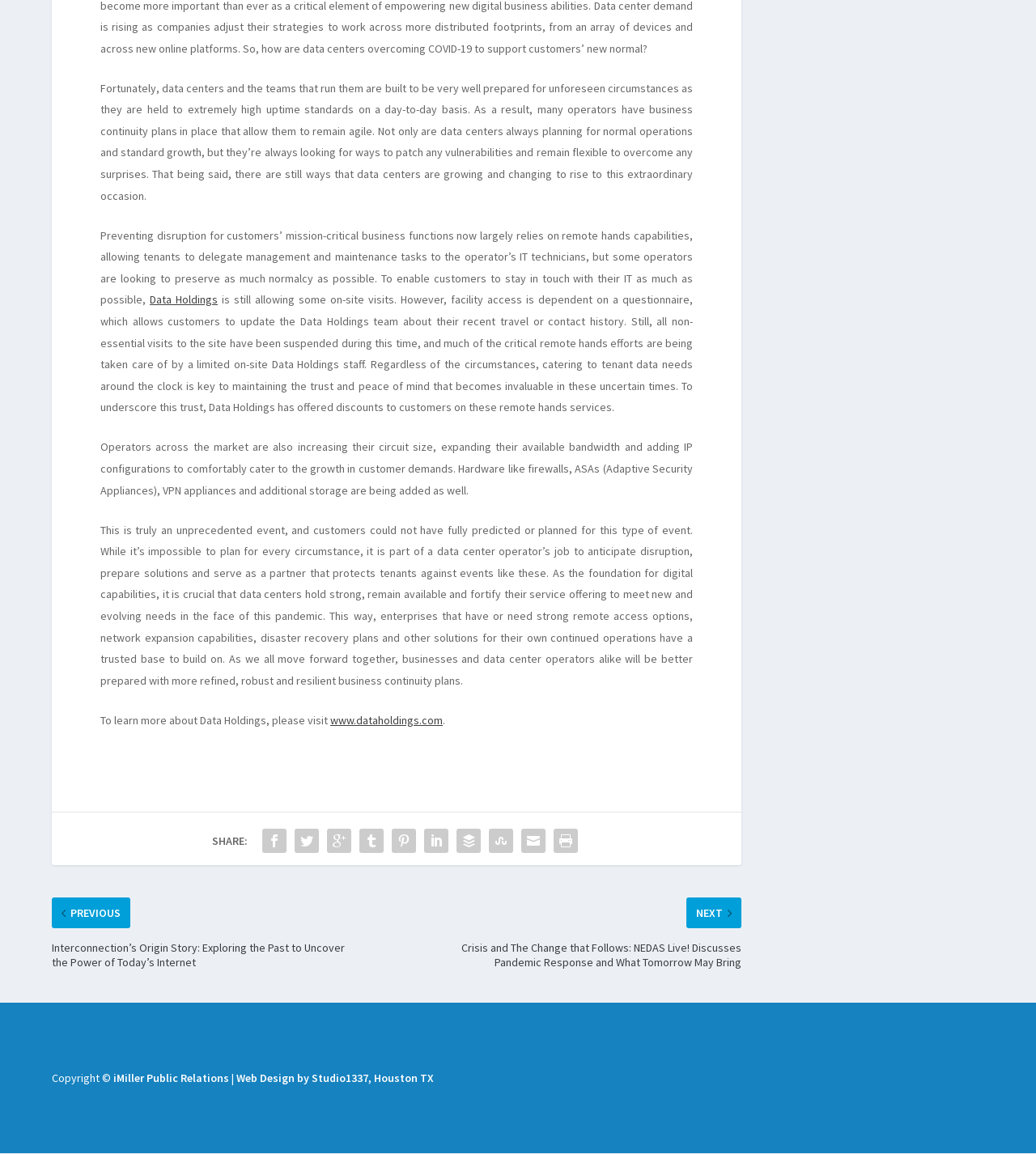Predict the bounding box coordinates for the UI element described as: "www.dataholdings.com". The coordinates should be four float numbers between 0 and 1, presented as [left, top, right, bottom].

[0.319, 0.618, 0.427, 0.631]